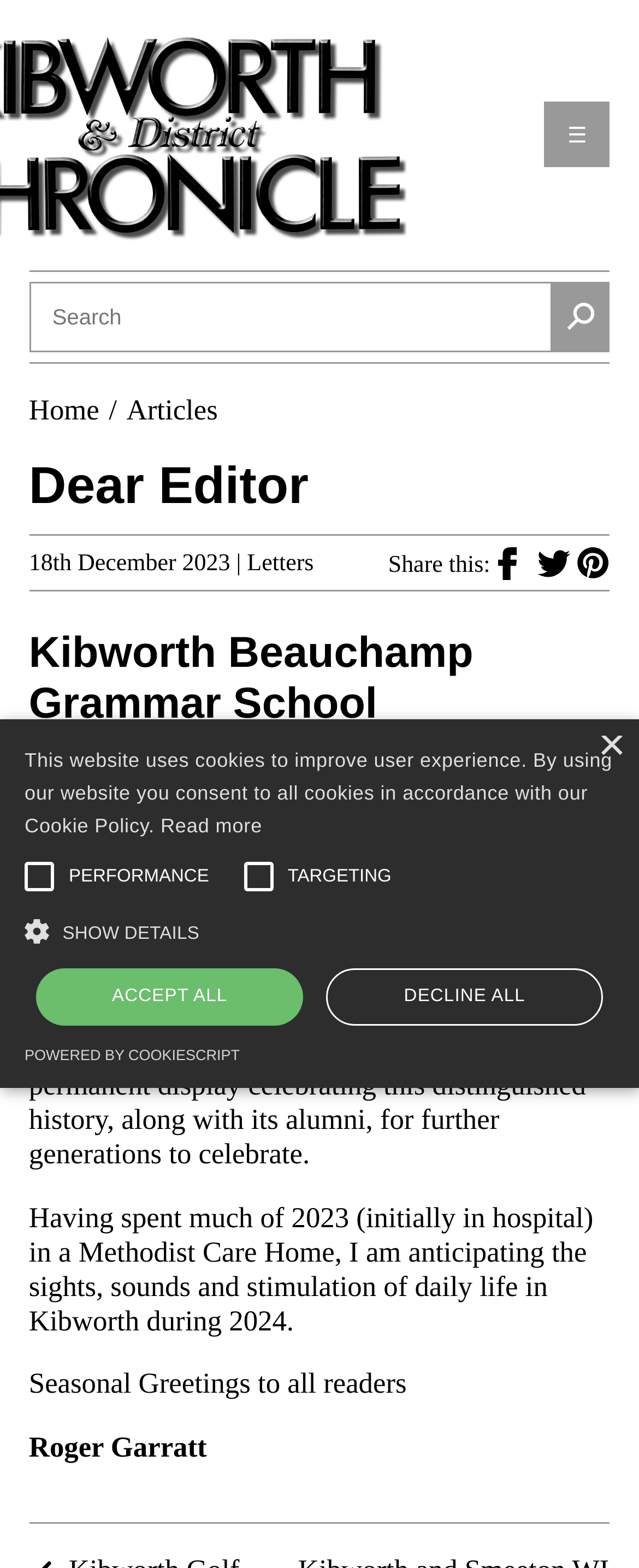Analyze the image and answer the question with as much detail as possible: 
What is the main topic of this webpage?

Based on the content of the webpage, it appears to be discussing memories and history of Kibworth Beauchamp Grammar School, with a specific article or letter written by Barbara Johnson and David Holder.